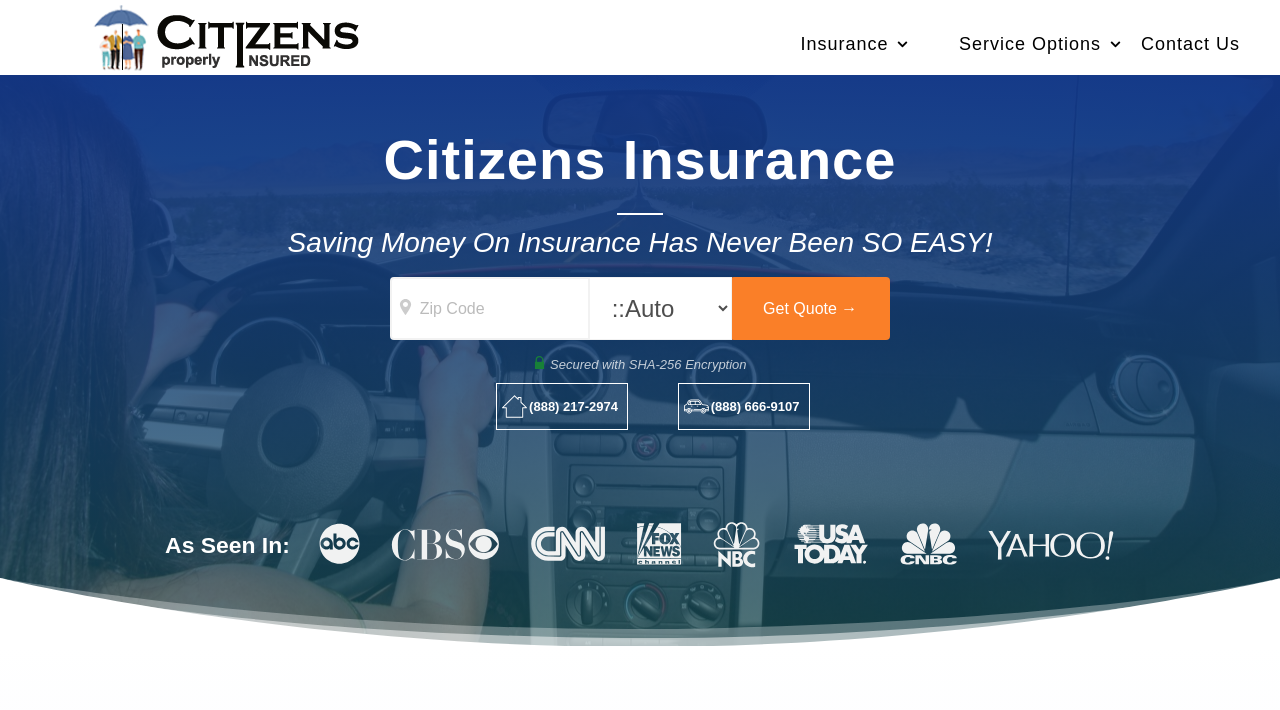Illustrate the webpage thoroughly, mentioning all important details.

The webpage is about Citizens Insurance in Michigan, offering auto and home insurance quotes. At the top left, there is a link to "Citizens Insurance" accompanied by an image of the company's logo. On the top right, there are three links: "Insurance", "Service Options", and "Contact Us". 

Below the top navigation, there is a search bar that spans most of the width of the page. Underneath the search bar, there are two headings. The first heading reads "Citizens Insurance", and the second heading is a promotional message stating "Saving Money On Insurance Has Never Been SO EASY!". 

On the left side of the page, there is a section to input a zip code, which is required to proceed. This section includes an error message "Zip Code must be filled out!" and an image. Below the zip code input field, there is a combobox. 

To the right of the zip code input section, there is a call-to-action button "Get Quote →" with a message "Tap to get your quotes!". 

Further down the page, there is a security notice stating "Secured with SHA-256 Encryption". On the right side of the page, there are two phone numbers: "(888) 217-2974" and "(888) 666-9107", each accompanied by an image. 

At the bottom of the page, there is a large image that spans most of the width of the page.